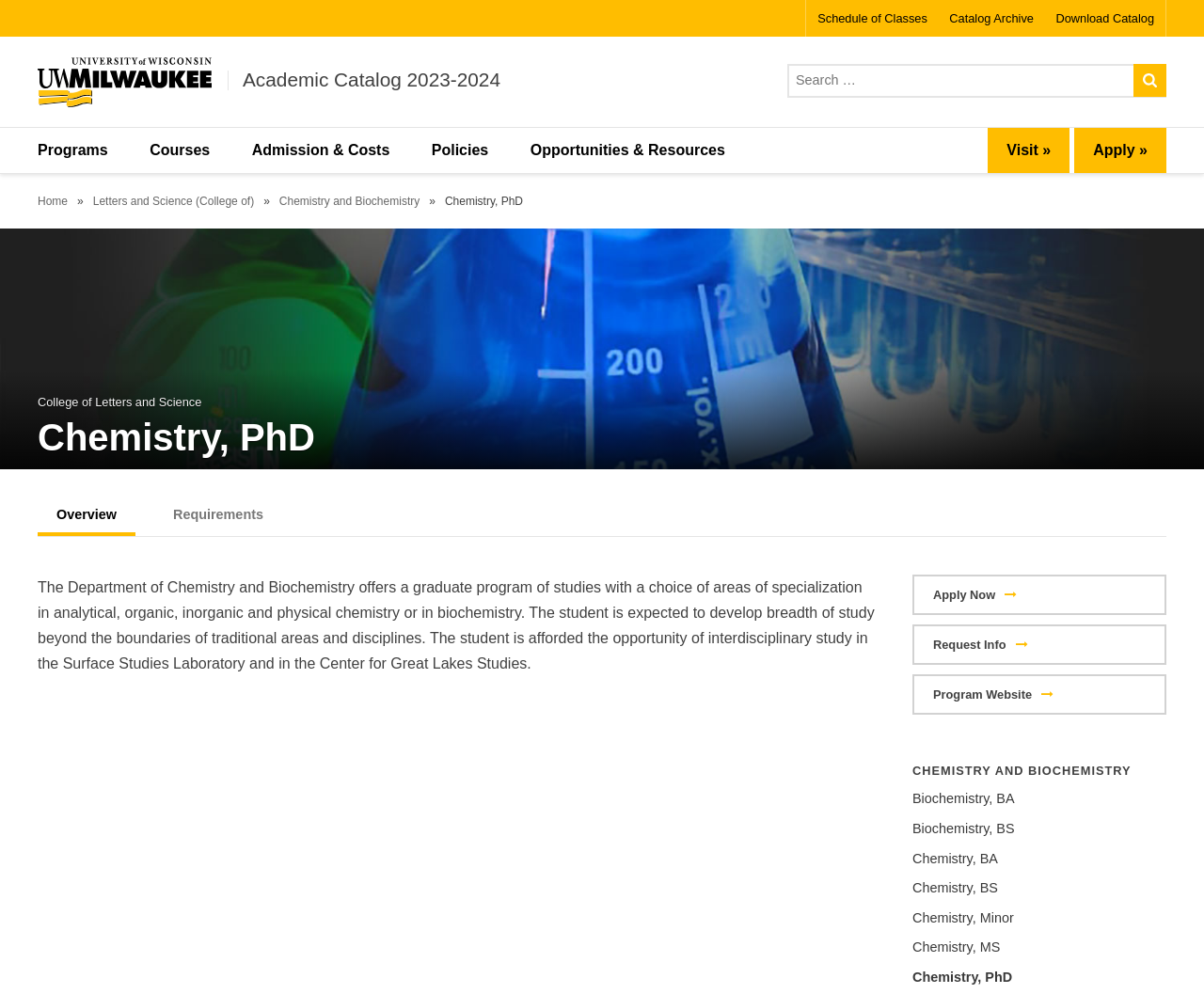How many related links are at the bottom of the page?
Answer the question with a single word or phrase, referring to the image.

6